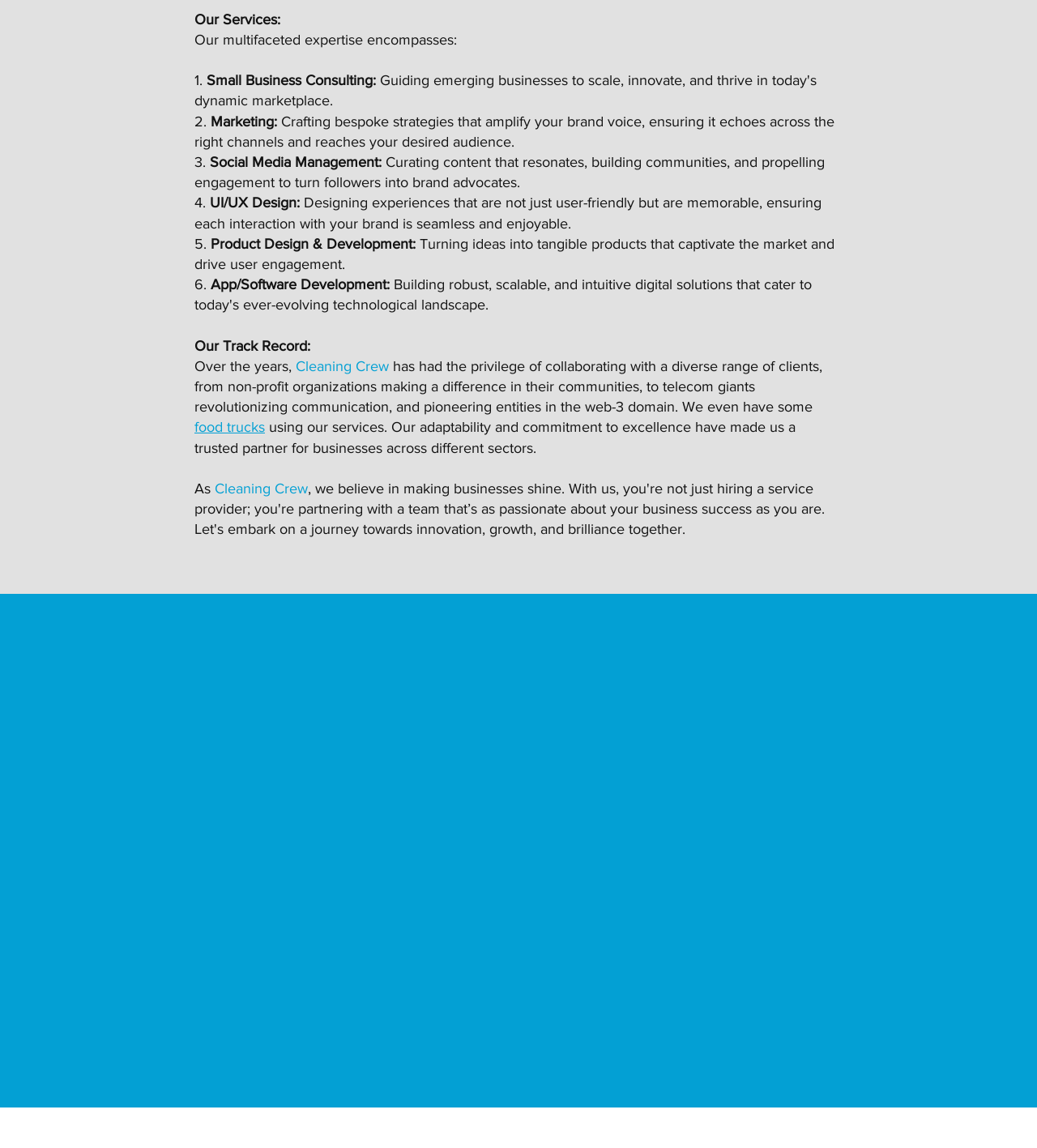Please provide a comprehensive response to the question below by analyzing the image: 
How many locations does Cleaning Crew have?

According to the webpage, Cleaning Crew has six locations, which are Seattle, Thailand, Portugal, Spain, Moldova, and Ukraine.